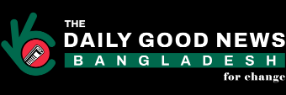What is the purpose of the publication?
Please utilize the information in the image to give a detailed response to the question.

The purpose of the publication is to inspire change within the community, as stated in the caption, which emphasizes the publication's mission to provide a balanced and optimistic news source in Bangladesh.